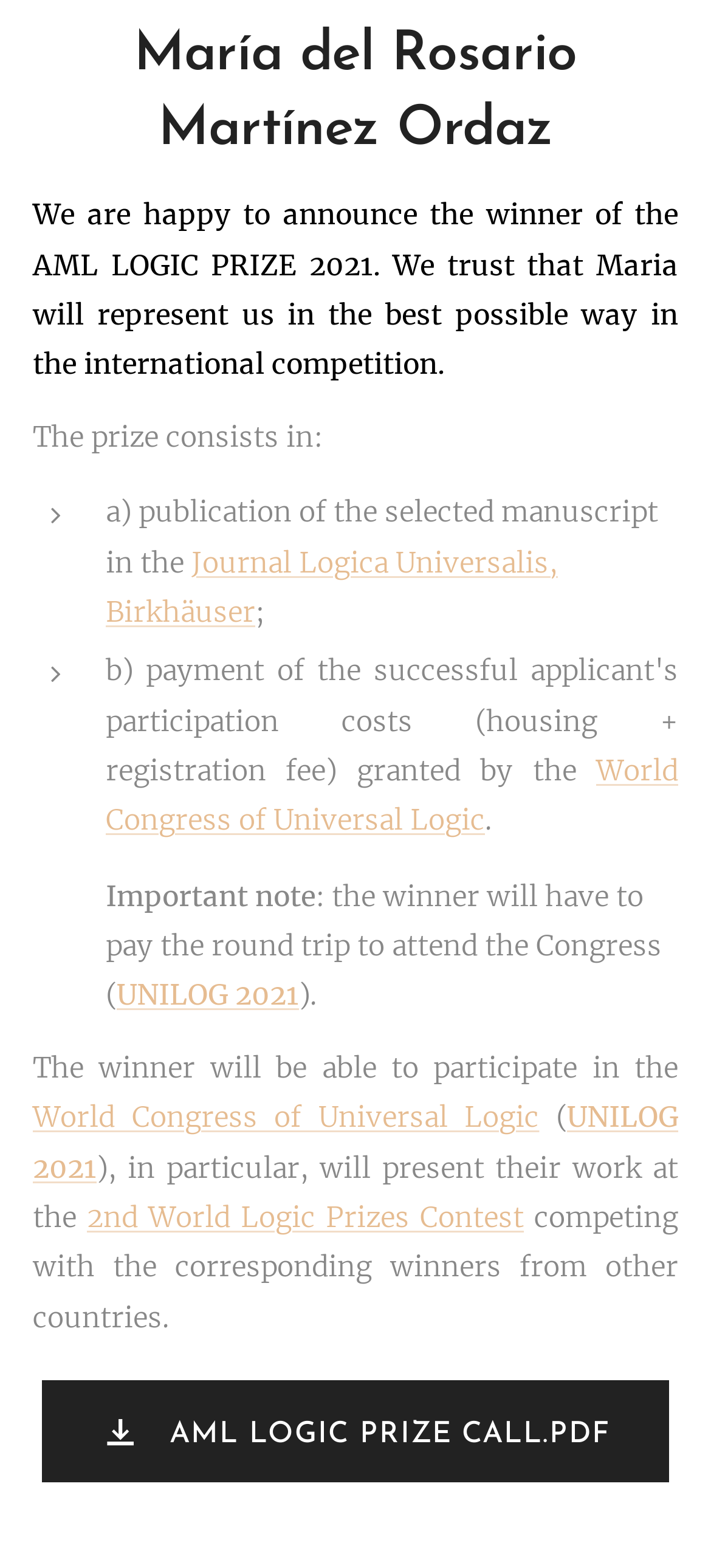Using details from the image, please answer the following question comprehensively:
What is the name of the congress where the winner will participate?

The webpage mentions that the winner will participate in the World Congress of Universal Logic, which is also referred to as UNILOG 2021.